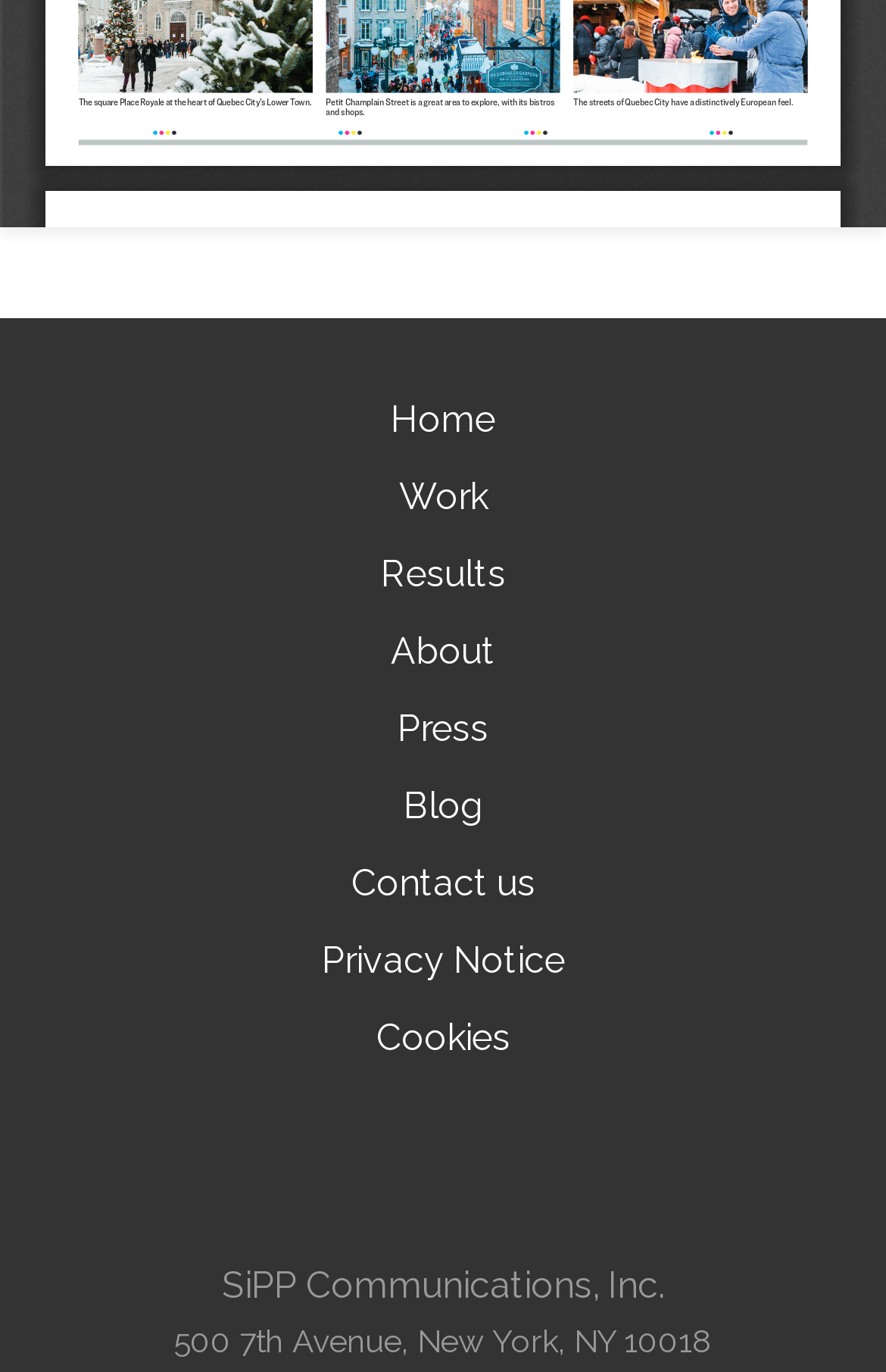For the given element description title="Facebook", determine the bounding box coordinates of the UI element. The coordinates should follow the format (top-left x, top-left y, bottom-right x, bottom-right y) and be within the range of 0 to 1.

[0.597, 0.818, 0.669, 0.876]